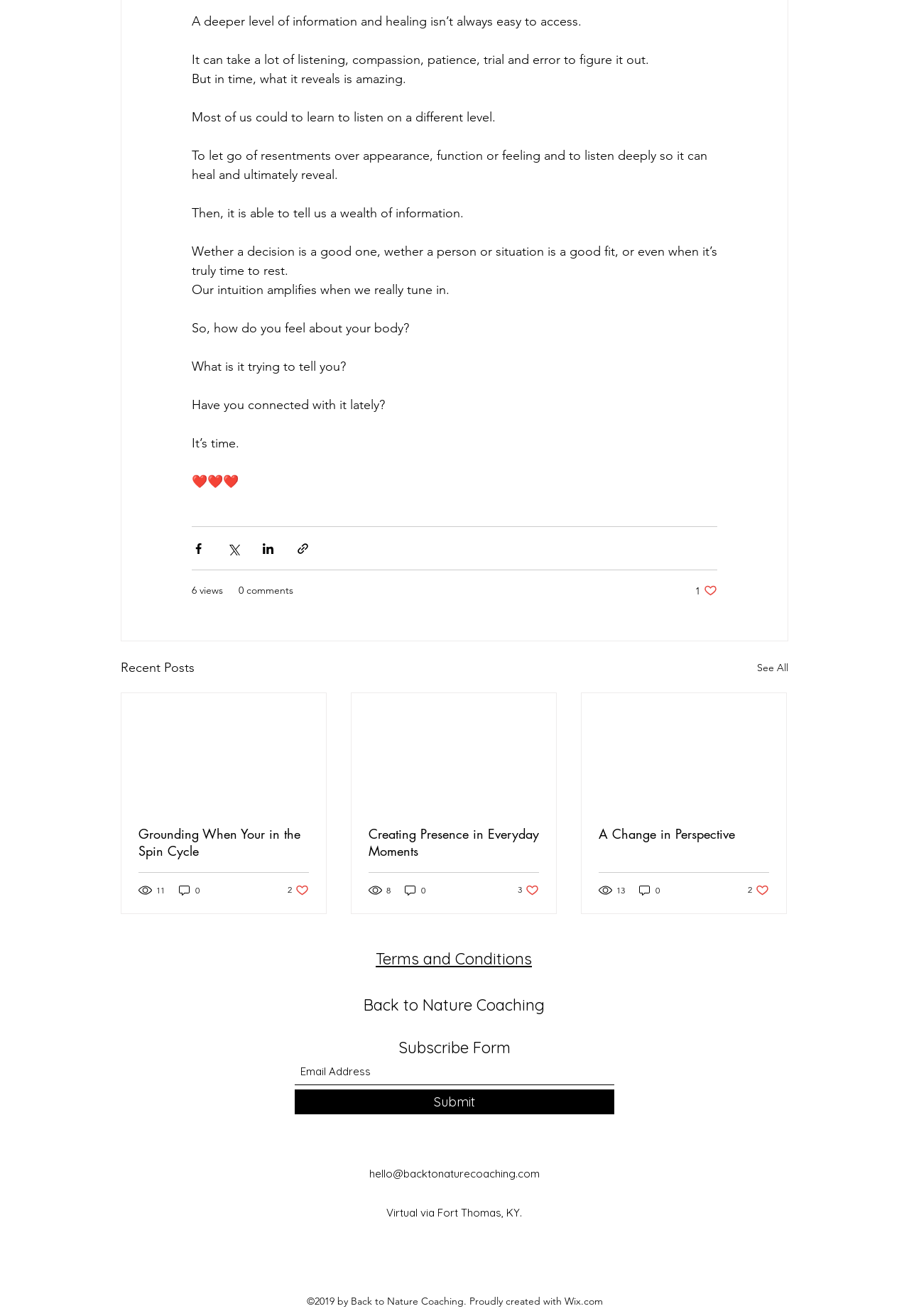Using the element description: "aria-label="Email Address" name="email" placeholder="Email Address"", determine the bounding box coordinates. The coordinates should be in the format [left, top, right, bottom], with values between 0 and 1.

[0.324, 0.805, 0.676, 0.824]